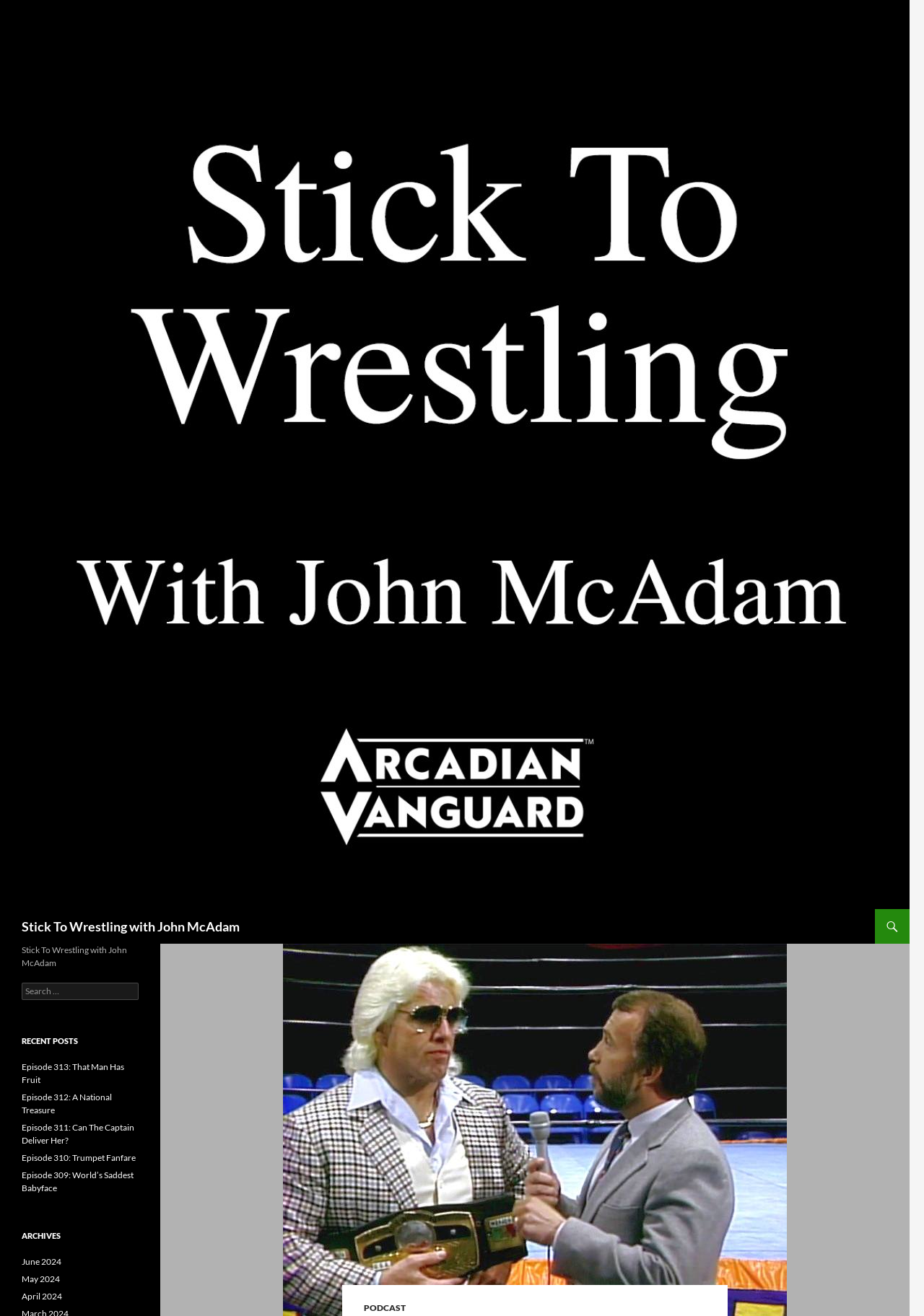Locate the bounding box coordinates of the clickable area needed to fulfill the instruction: "View archives for June 2024".

[0.023, 0.954, 0.066, 0.963]